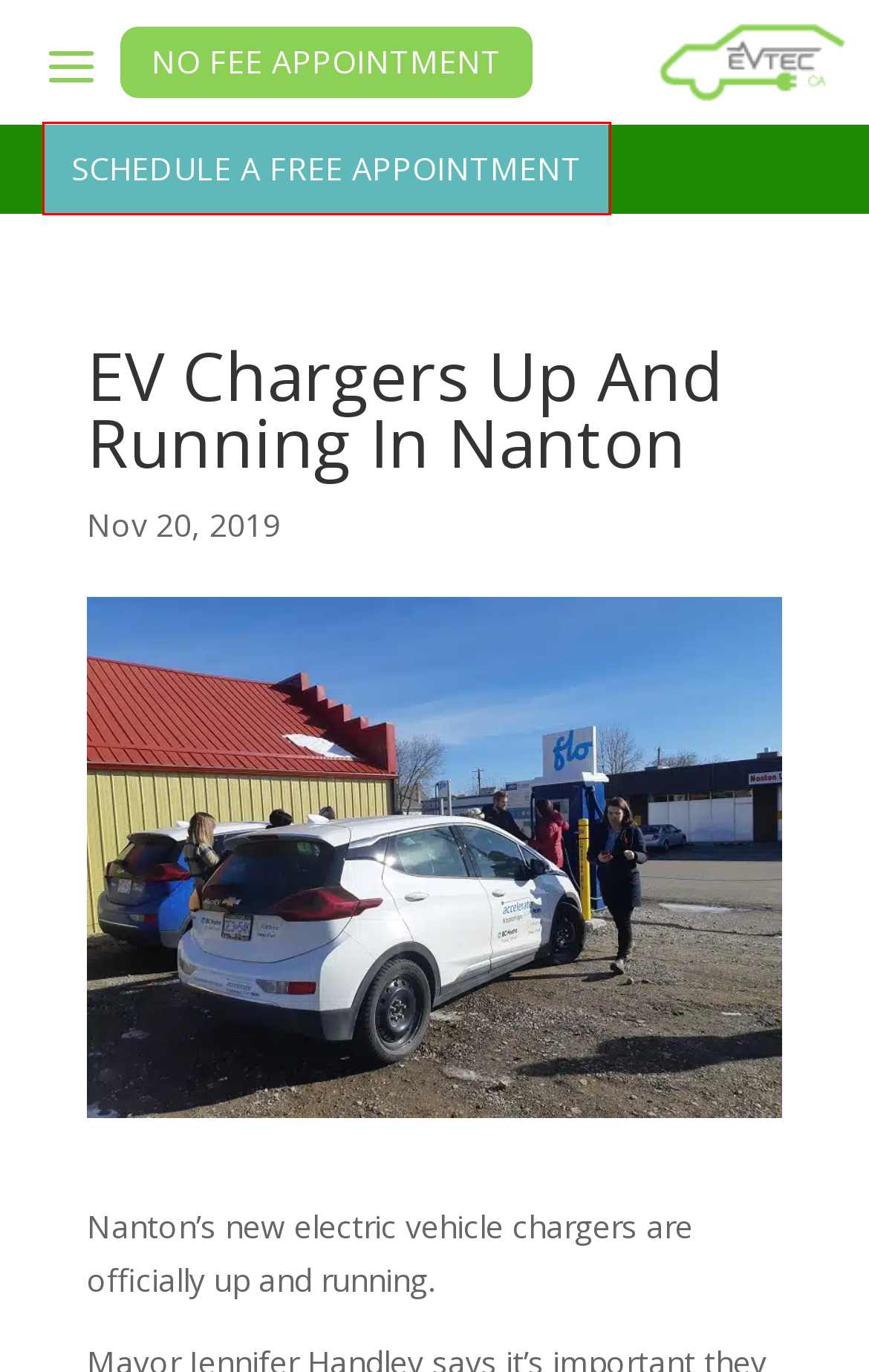Look at the screenshot of the webpage and find the element within the red bounding box. Choose the webpage description that best fits the new webpage that will appear after clicking the element. Here are the candidates:
A. Terms and Conditions - EV TEC BC Pro's
B. Contact Us - EV TEC BC Pro's
C. Request A Quote - EV TEC BC Pro's
D. The Progression Toward A Cleaner Environment (An Optimist's Perspective) - EV TEC BC Pro's
E. Schedule Appointment with BC HighLight Electric & EV TEC BC Pros
F. Avail the Best Service From Auto Components Manufacturers in India - EV TEC BC Pro's
G. About Us - EV TEC BC Pro's
H. Test Drive the Latest Eco-Friendly Vehicles at Santa Monica's AltCar Expo - EV TEC BC Pro's

E